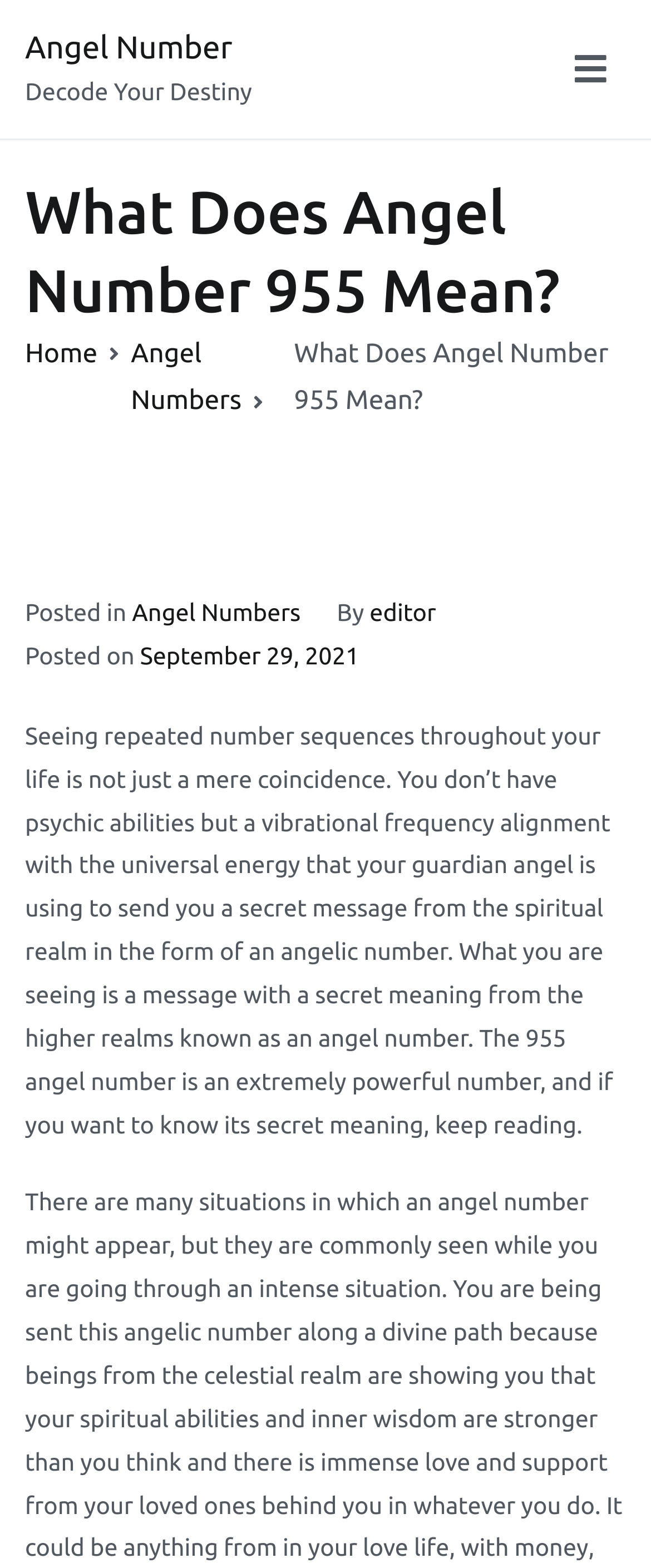Can you extract the primary headline text from the webpage?

What Does Angel Number 955 Mean?